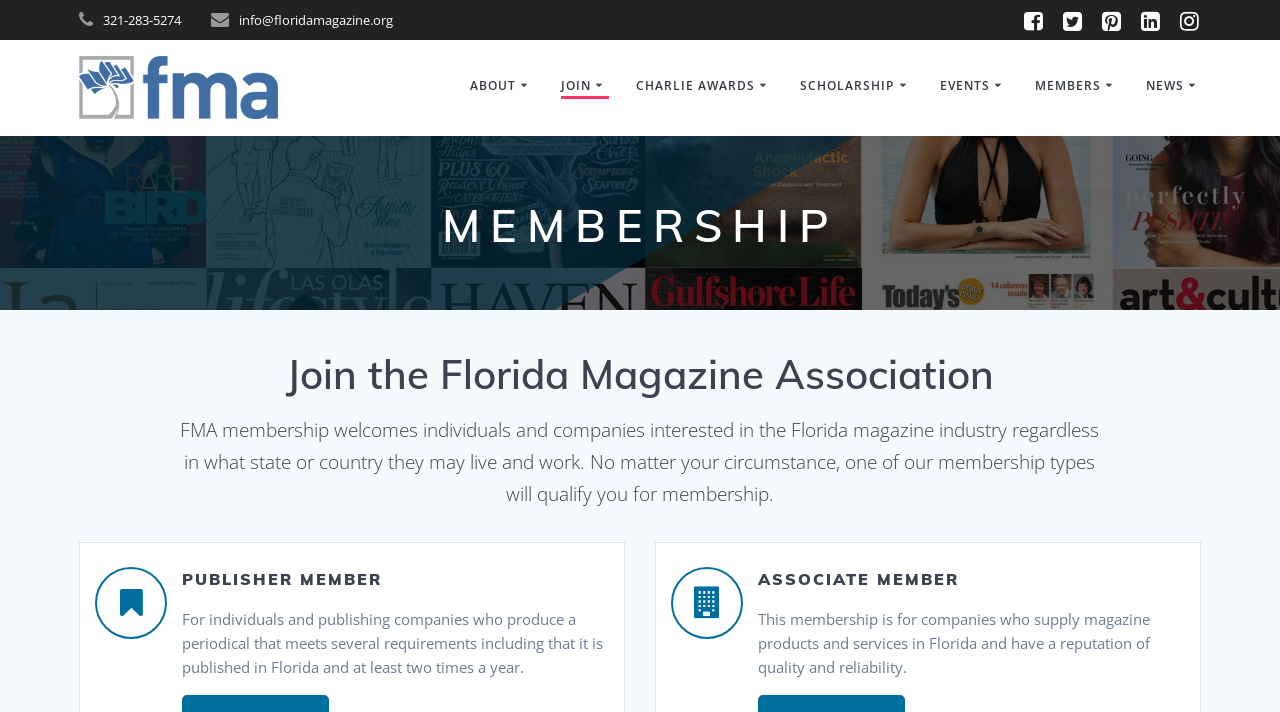Identify the bounding box coordinates for the element that needs to be clicked to fulfill this instruction: "Apply for the scholarship". Provide the coordinates in the format of four float numbers between 0 and 1: [left, top, right, bottom].

[0.625, 0.158, 0.789, 0.215]